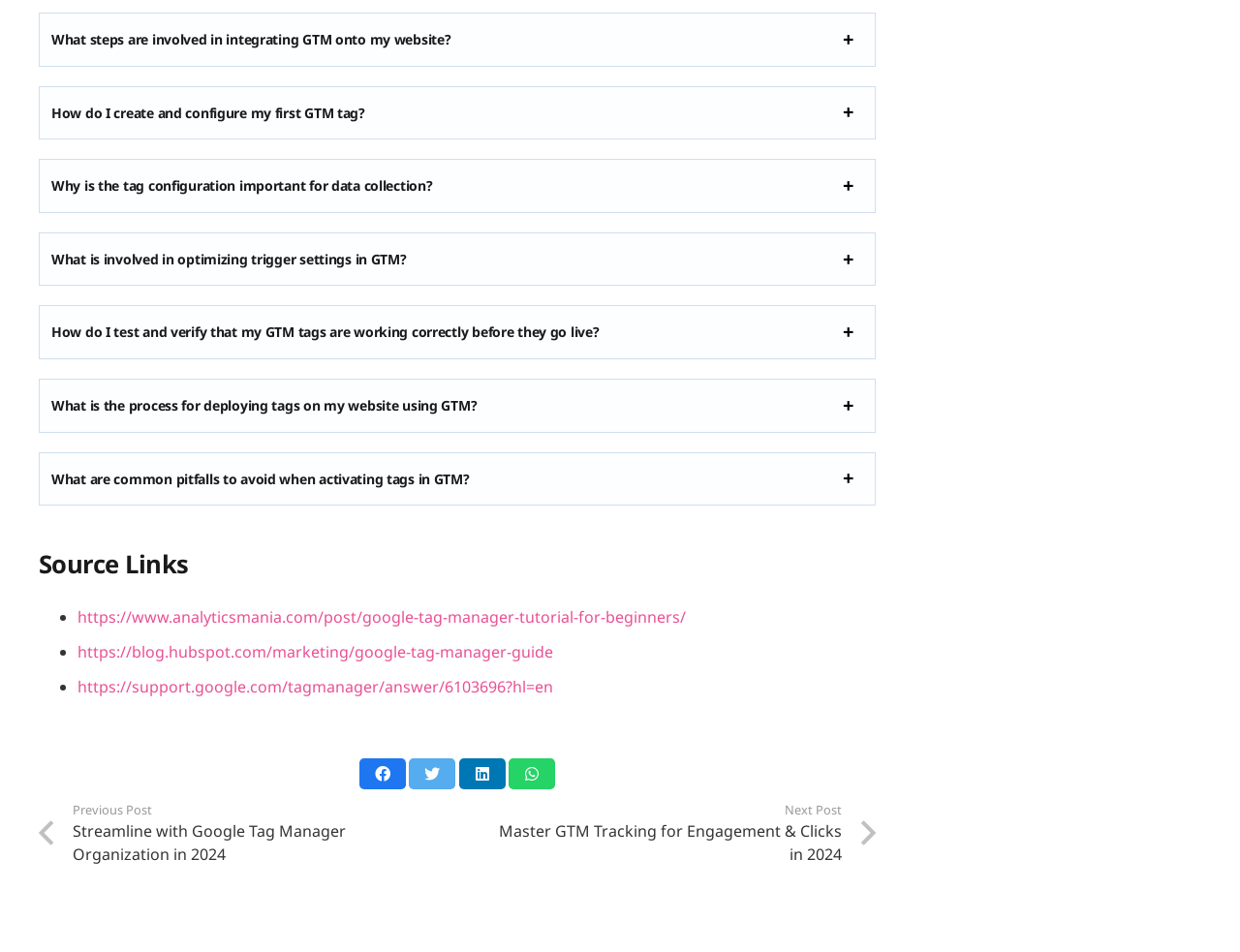Could you indicate the bounding box coordinates of the region to click in order to complete this instruction: "Go to 'Master GTM Tracking for Engagement & Clicks in 2024'".

[0.369, 0.841, 0.706, 0.909]